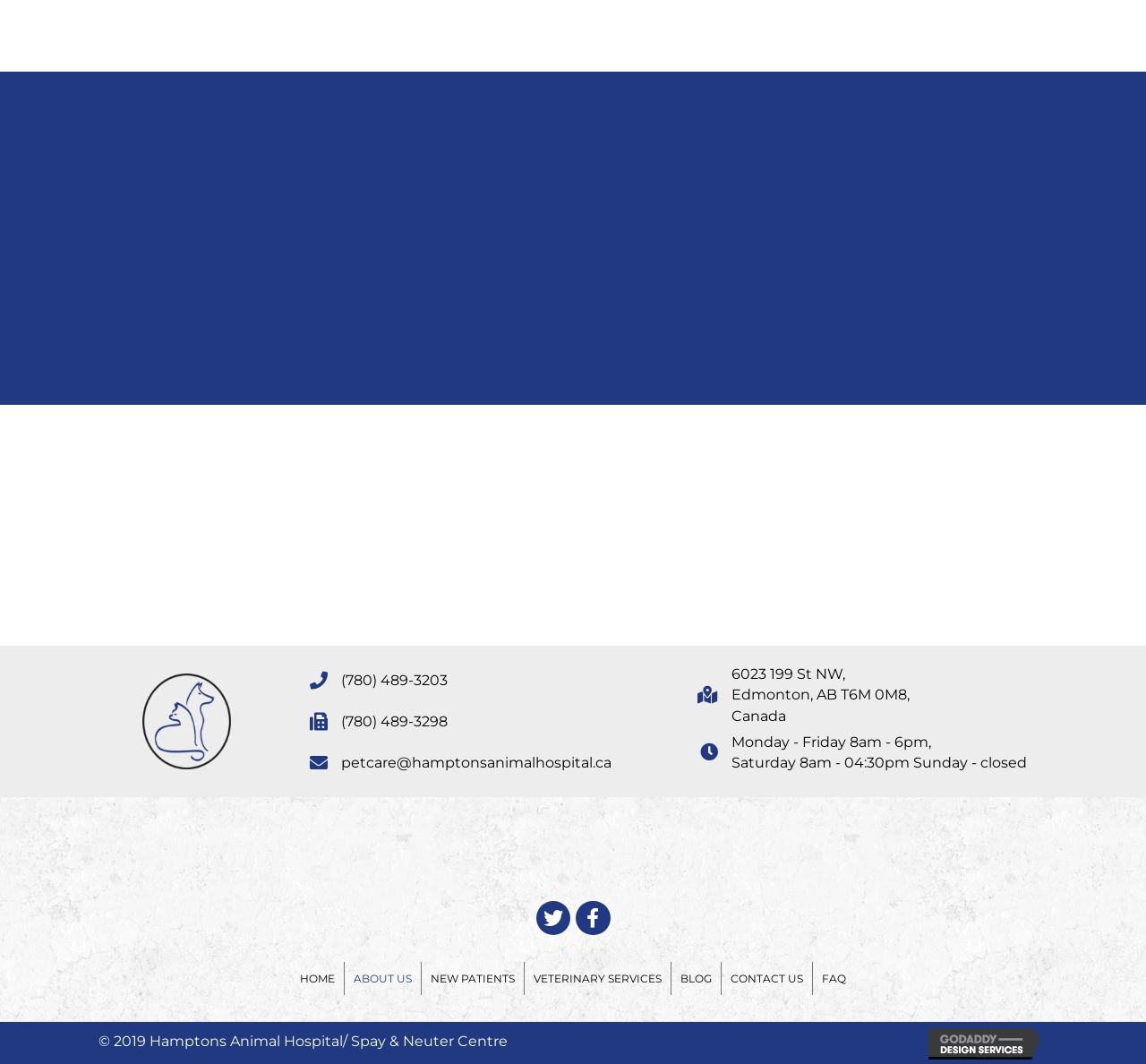Please find the bounding box coordinates of the element that needs to be clicked to perform the following instruction: "View the 'VETERINARY SERVICES' page". The bounding box coordinates should be four float numbers between 0 and 1, represented as [left, top, right, bottom].

[0.458, 0.904, 0.585, 0.936]